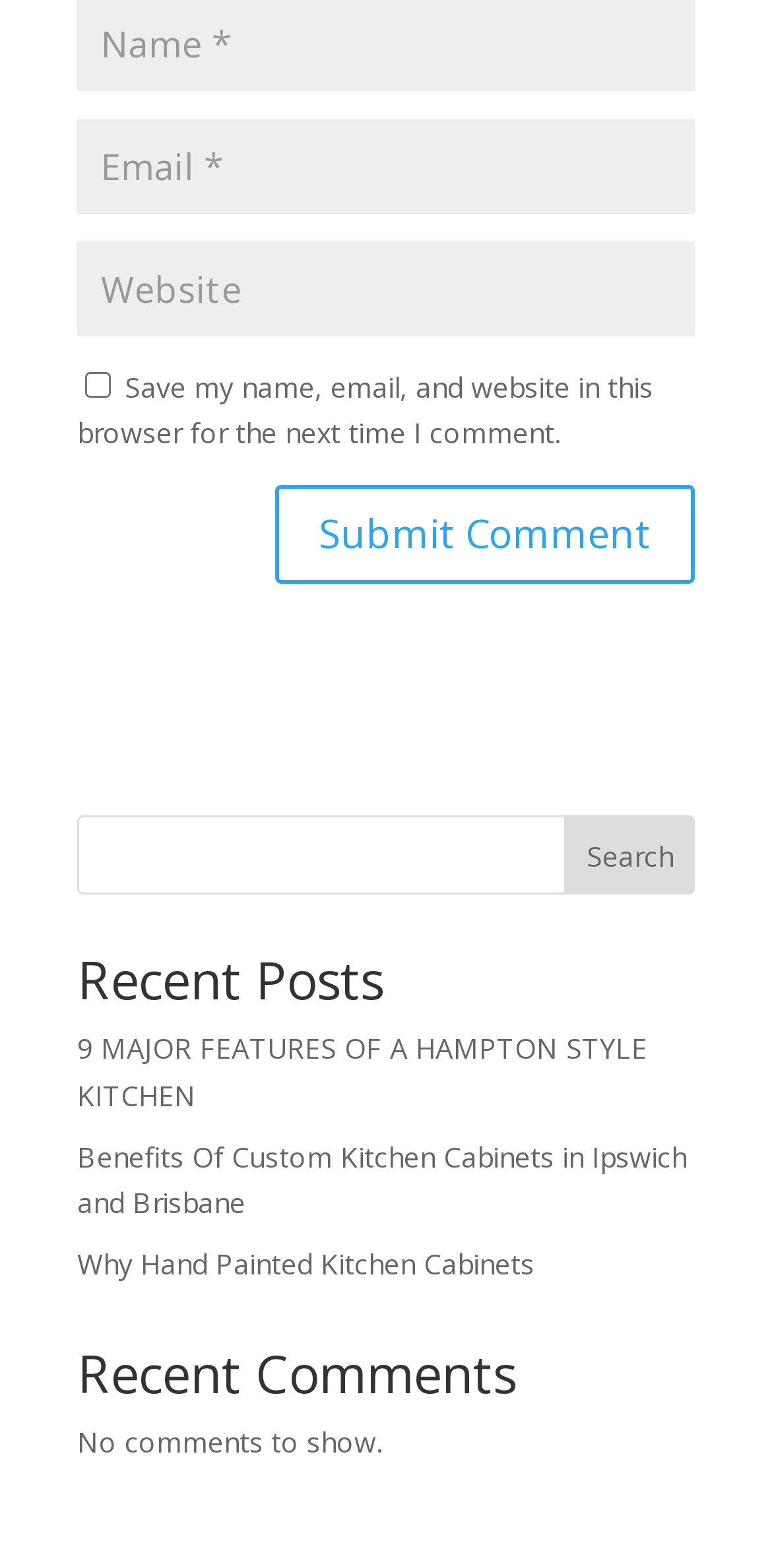Pinpoint the bounding box coordinates of the area that must be clicked to complete this instruction: "Enter name".

[0.1, 0.075, 0.9, 0.136]